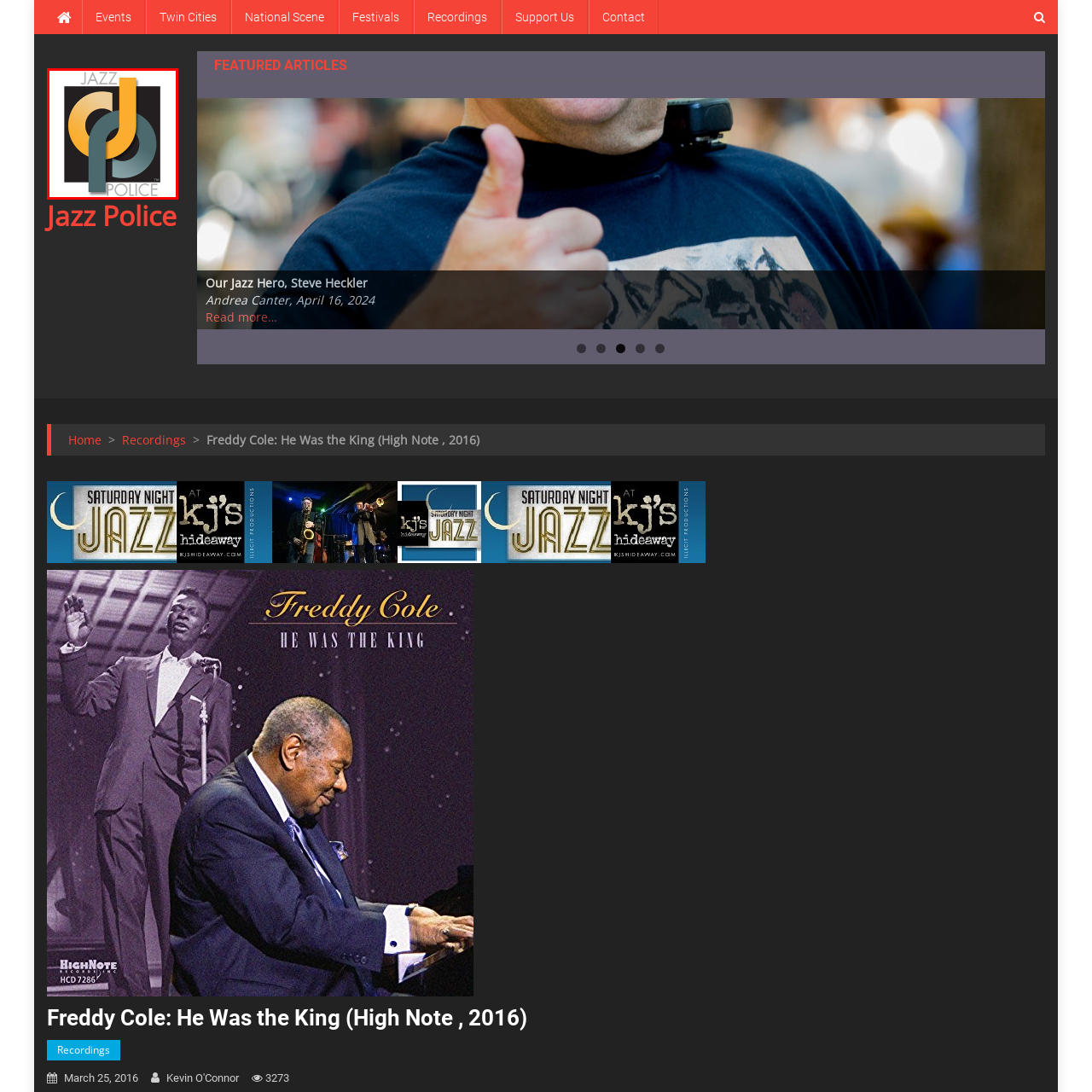Generate a detailed caption for the picture that is marked by the red rectangle.

The image features the logo for "Jazz Police," a publication dedicated to jazz music and culture. The logo consists of overlapping circles in two colors: a vibrant yellow and a teal green, forming a modern and dynamic design. These elements are set against a stark black background, which enhances their visibility. The words “JAZZ” and “POLICE” are integrated into the composition, indicating a focus on jazz-related content and activities. This visually striking logo represents the publication’s commitment to showcasing jazz artists, events, and discussions within the jazz community.